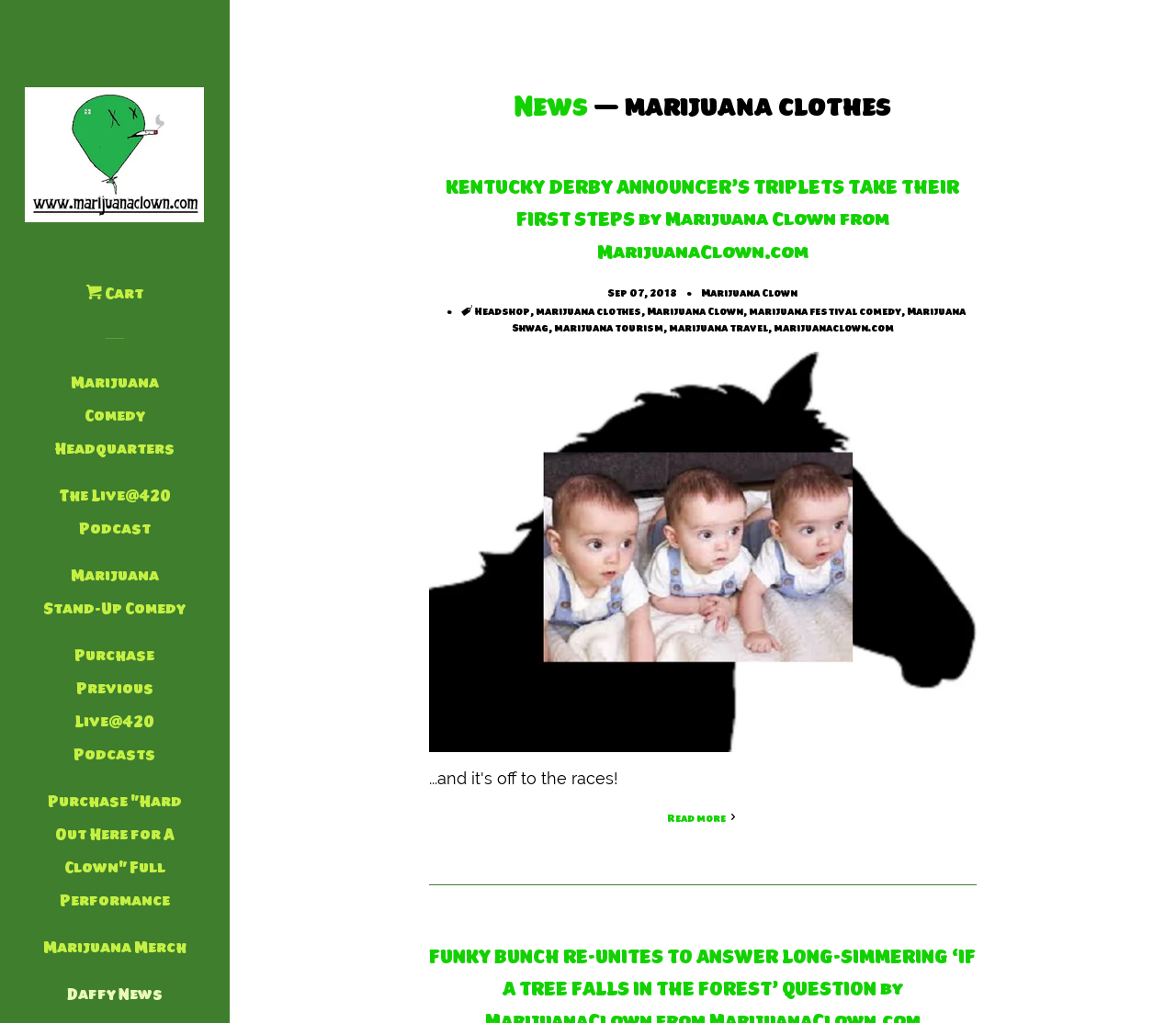Provide a brief response using a word or short phrase to this question:
What is the date of the news article?

Sep 07, 2018